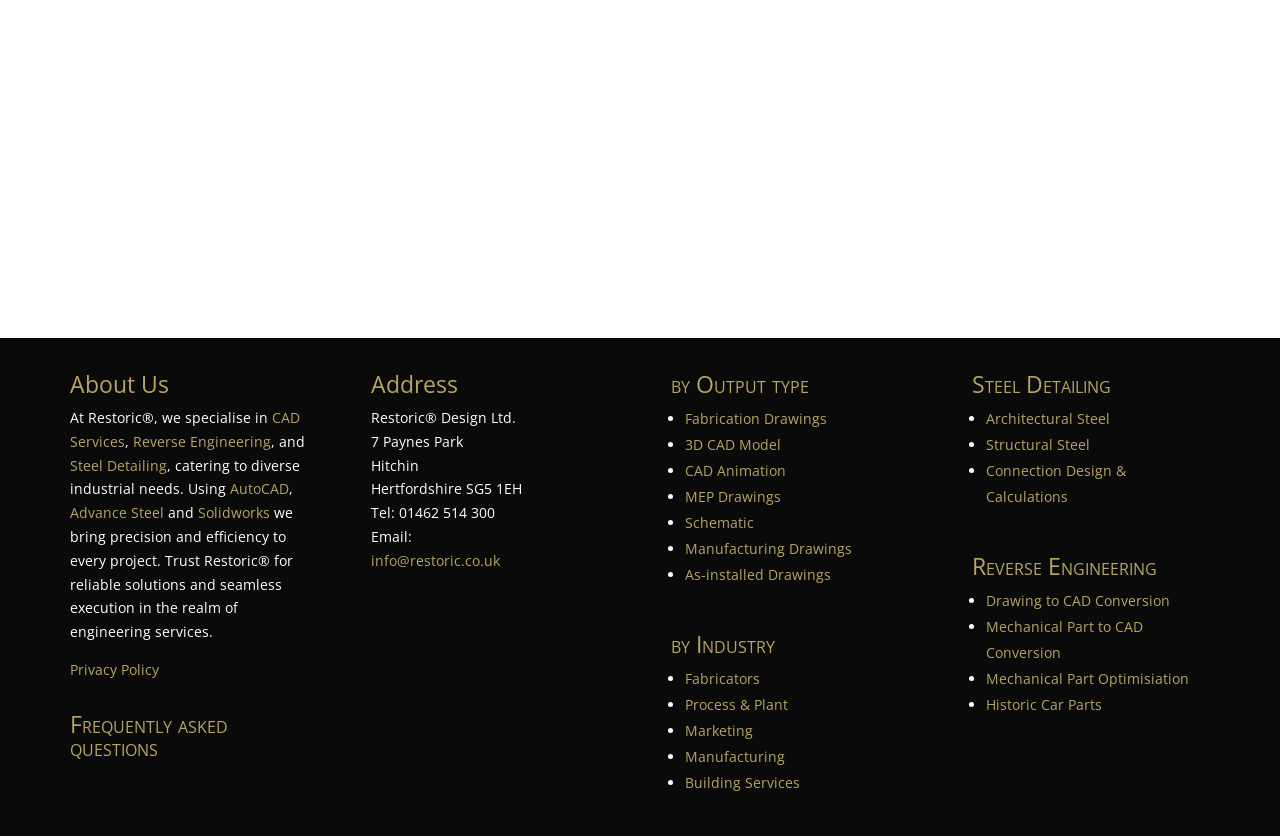What types of drawings can Restoric provide? Based on the image, give a response in one word or a short phrase.

Fabrication Drawings, 3D CAD Model, CAD Animation, MEP Drawings, Schematic, Manufacturing Drawings, As-installed Drawings